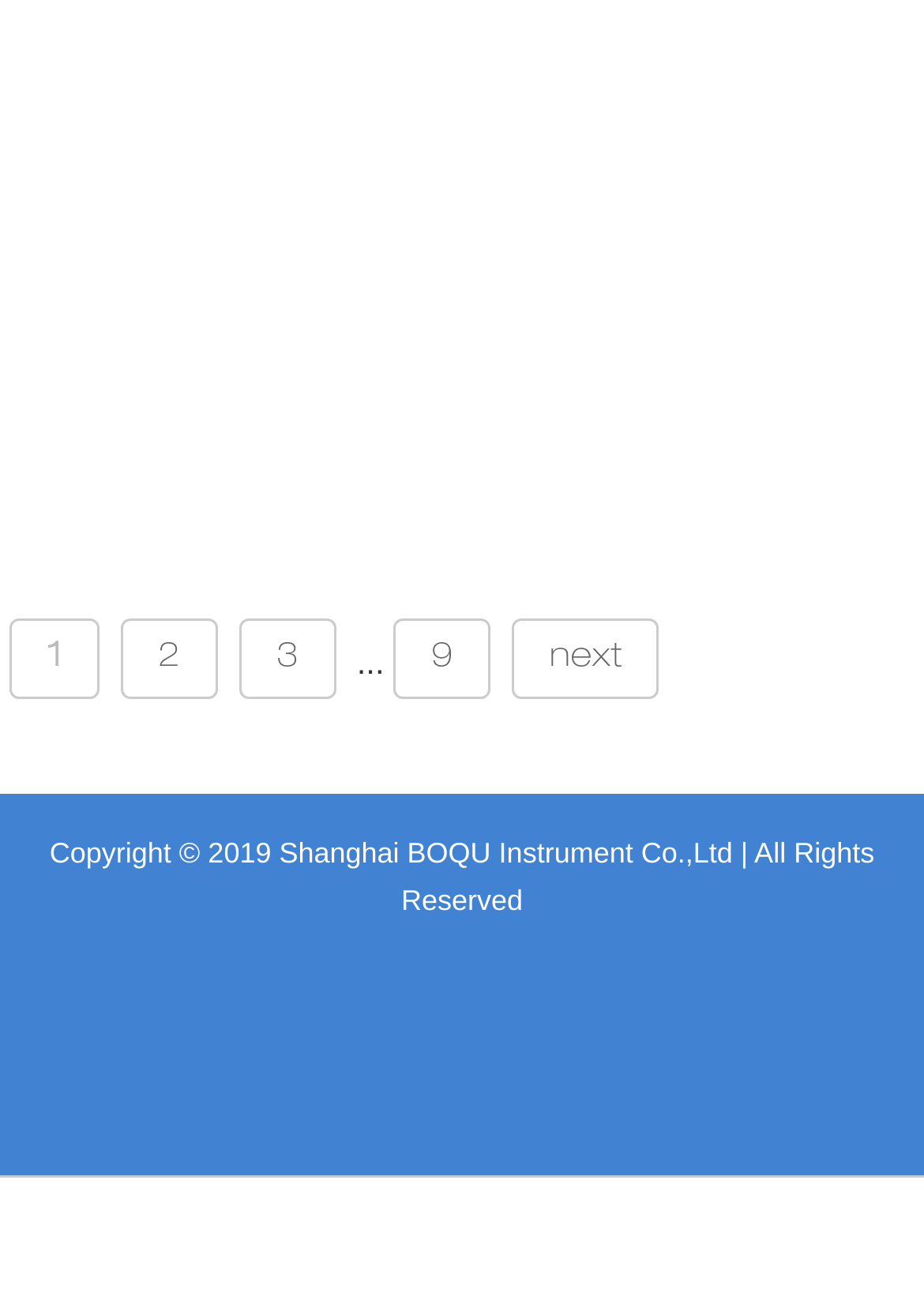What is the text of the button at the bottom?
Please respond to the question thoroughly and include all relevant details.

I found the link element with the text 'Get This APP' at coordinates [0.3, 0.801, 0.7, 0.863]. This element is likely a button due to its position and text.